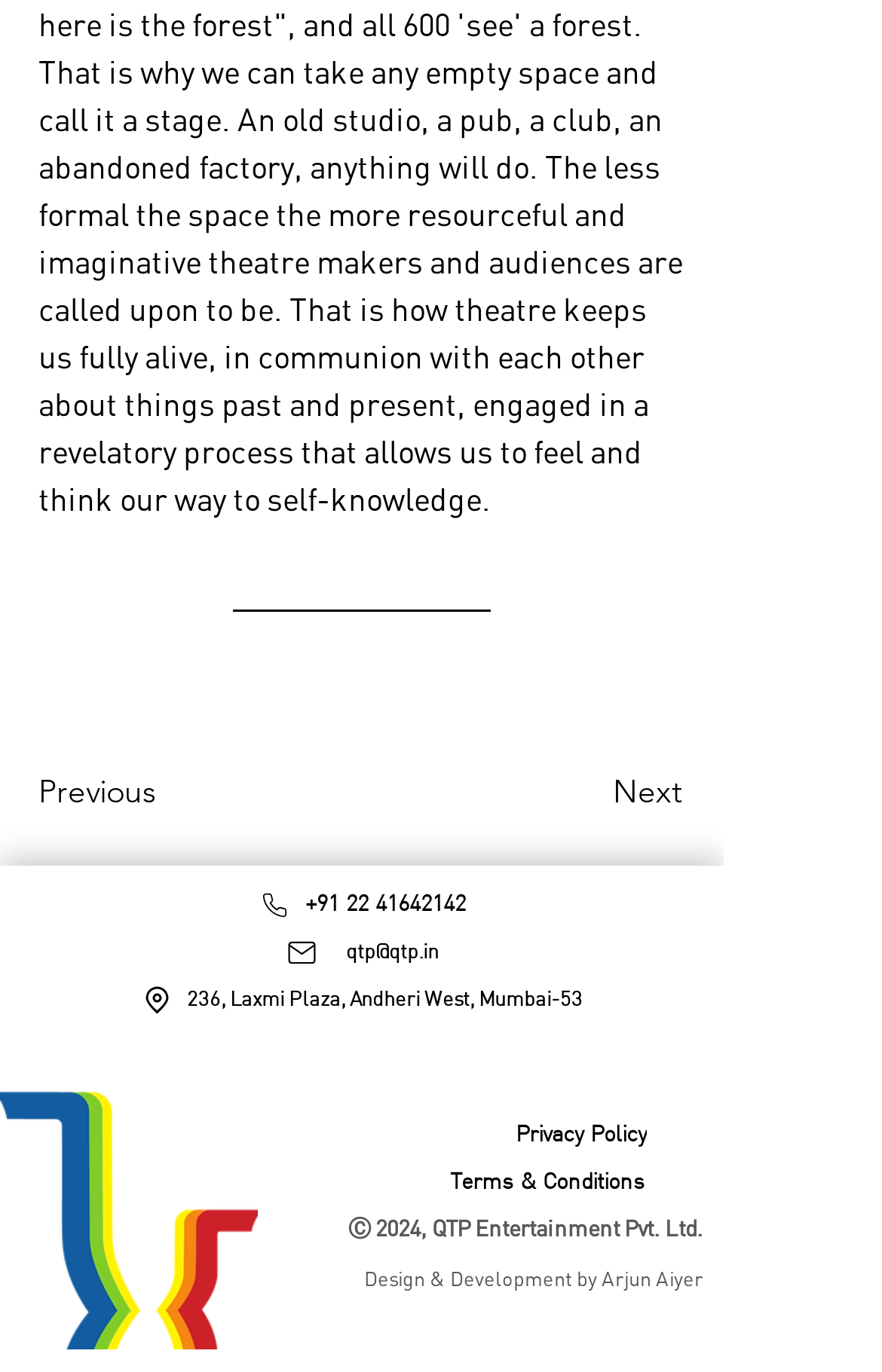Please examine the image and answer the question with a detailed explanation:
How many social media links are there in the Social Bar?

The Social Bar is a list element located at the bottom of the page. It contains 5 link elements, each representing a different social media platform: Instagram, Facebook, Youtube, X, and Linkedin.